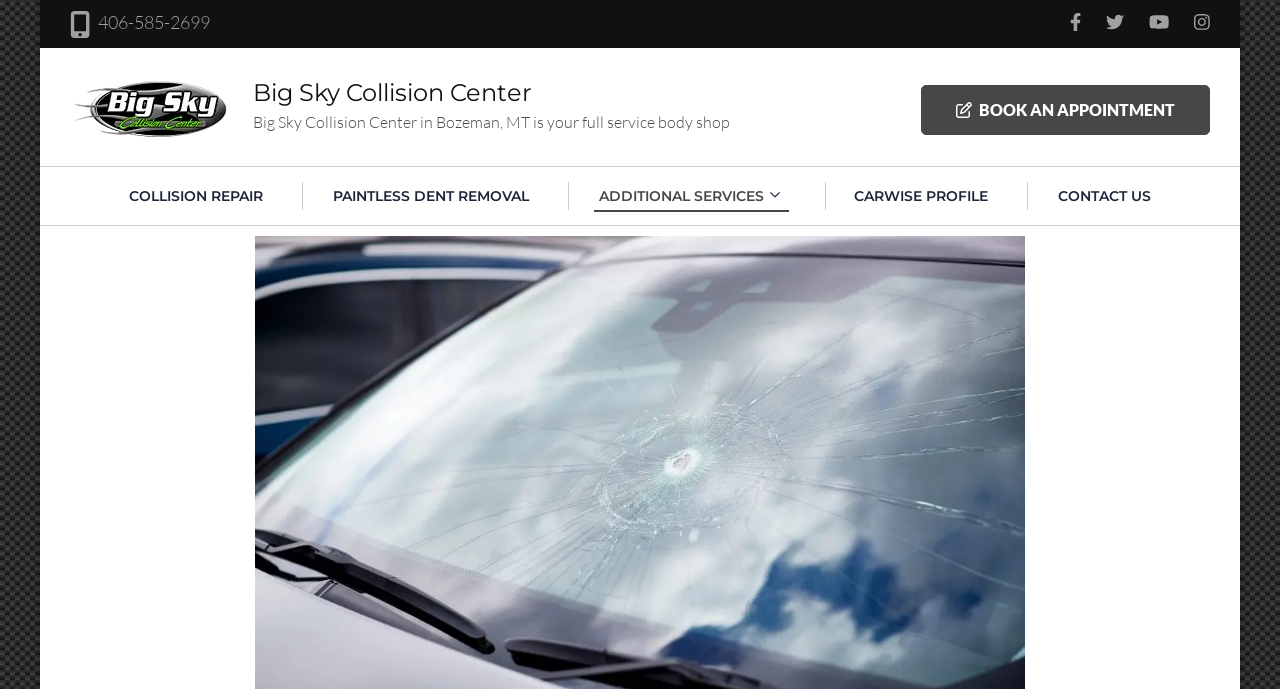How can I schedule an appointment with Big Sky Collision Center?
Based on the visual content, answer with a single word or a brief phrase.

BOOK AN APPOINTMENT